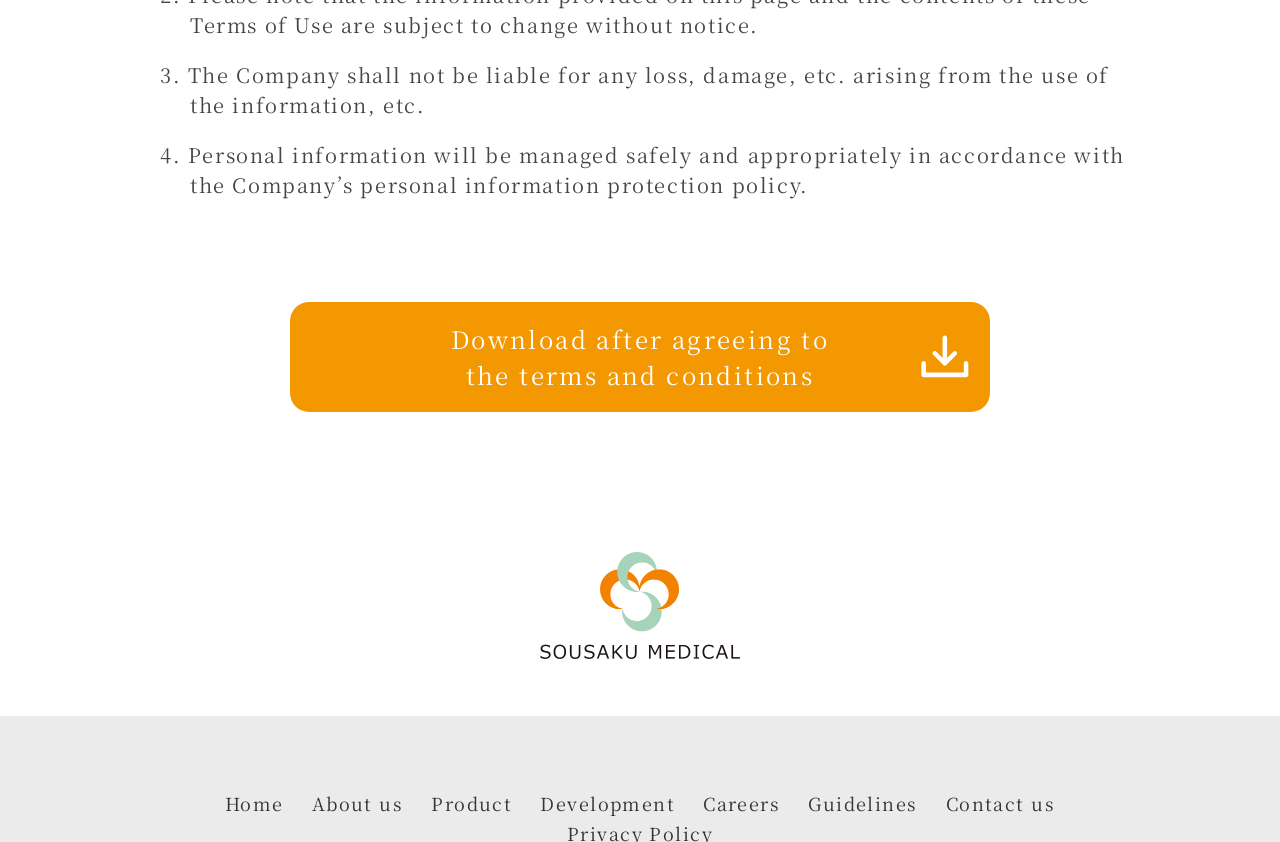Can you find the bounding box coordinates for the UI element given this description: "Careers"? Provide the coordinates as four float numbers between 0 and 1: [left, top, right, bottom].

[0.549, 0.938, 0.61, 0.969]